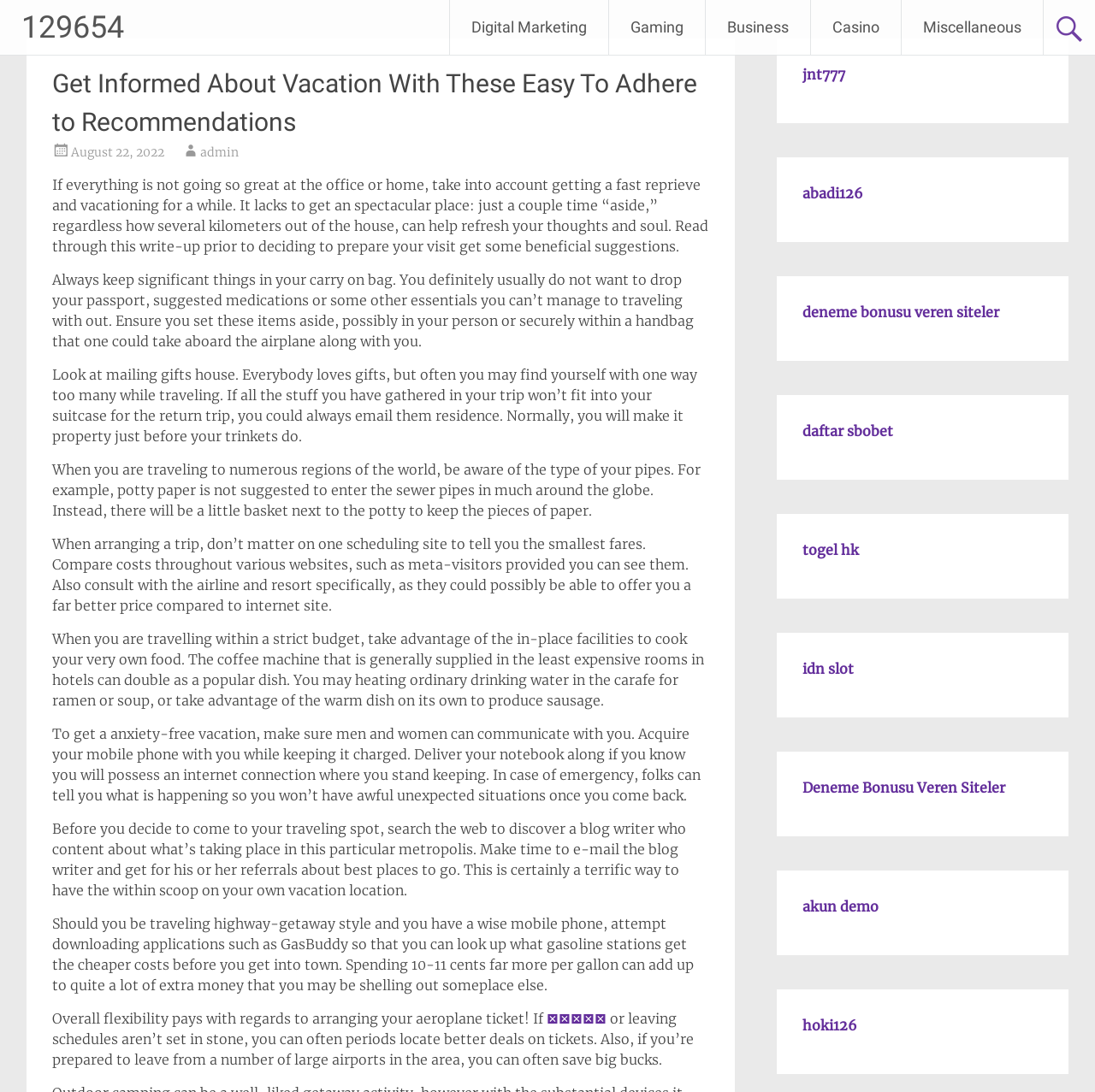Generate an in-depth caption that captures all aspects of the webpage.

This webpage is about vacation tips and recommendations. At the top, there is a heading with the title "Get Informed About Vacation With These Easy To Adhere to Recommendations – 129654" and a link with the same text. Below the title, there are five links to different categories: Digital Marketing, Gaming, Business, Casino, and Miscellaneous.

In the main content area, there is a header section with a heading that repeats the title, followed by a link to the date "August 22, 2022" and another link to the author "admin". 

Below the header section, there are nine paragraphs of text providing various vacation tips and recommendations. The tips cover topics such as taking a break from work or home, packing essentials, sending gifts home, being aware of plumbing differences in other countries, comparing prices for travel bookings, cooking your own food while traveling, staying in touch with people while traveling, finding local information from bloggers, and finding cheaper gas prices.

At the bottom of the page, there are several links to other websites or resources, including "나트랑여행" (which appears to be a Korean website), "jnt777", "abadi126", and several others.